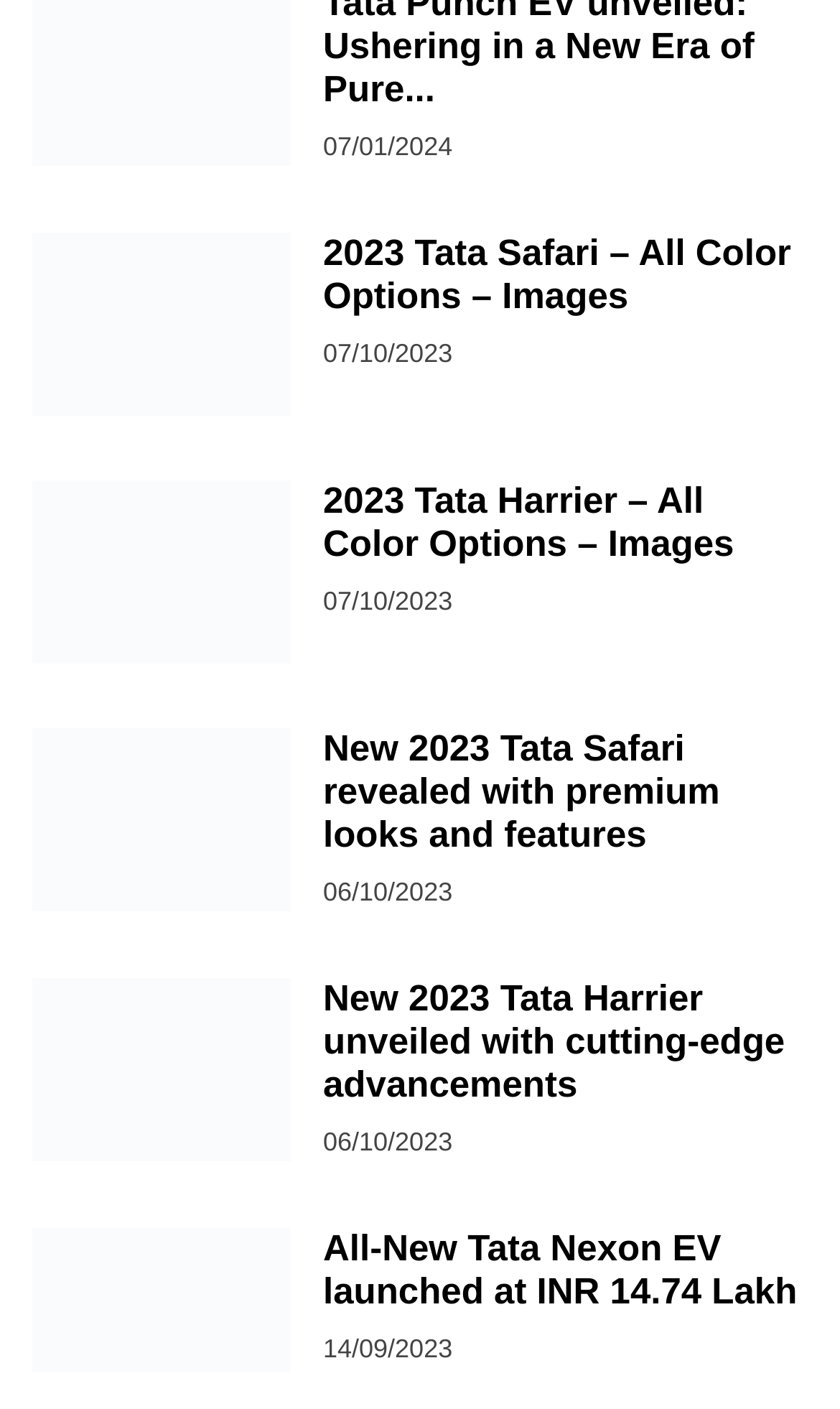Refer to the image and provide a thorough answer to this question:
What is the price of the Tata Nexon EV?

I found the price of the Tata Nexon EV mentioned in the heading 'All-New Tata Nexon EV launched at INR 14.74 Lakh', which is located near the bottom of the webpage.